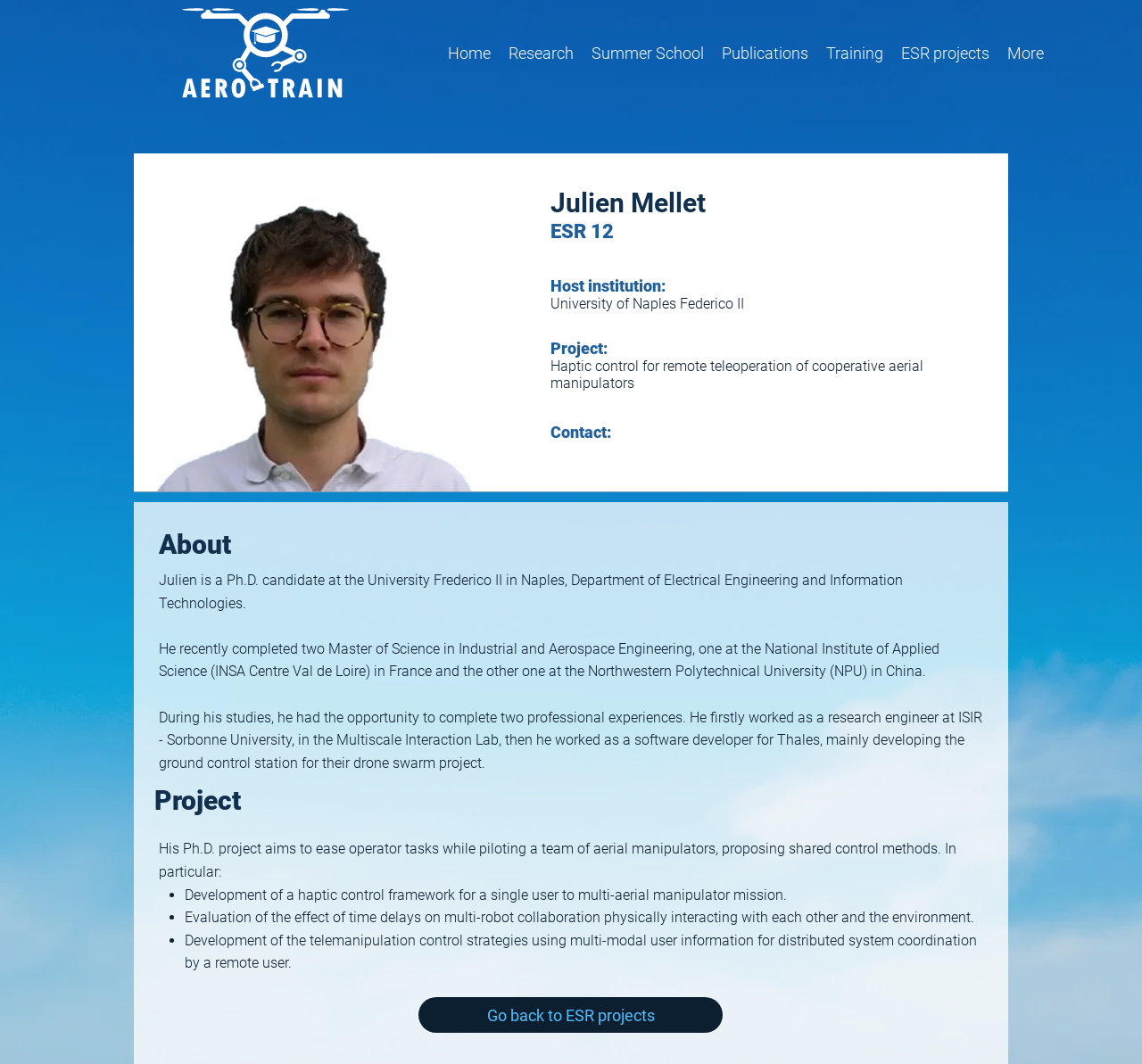What is the name of the person?
Please respond to the question with a detailed and thorough explanation.

I found the answer by looking at the heading element with the text 'Julien Mellet' which is located below the personal picture.